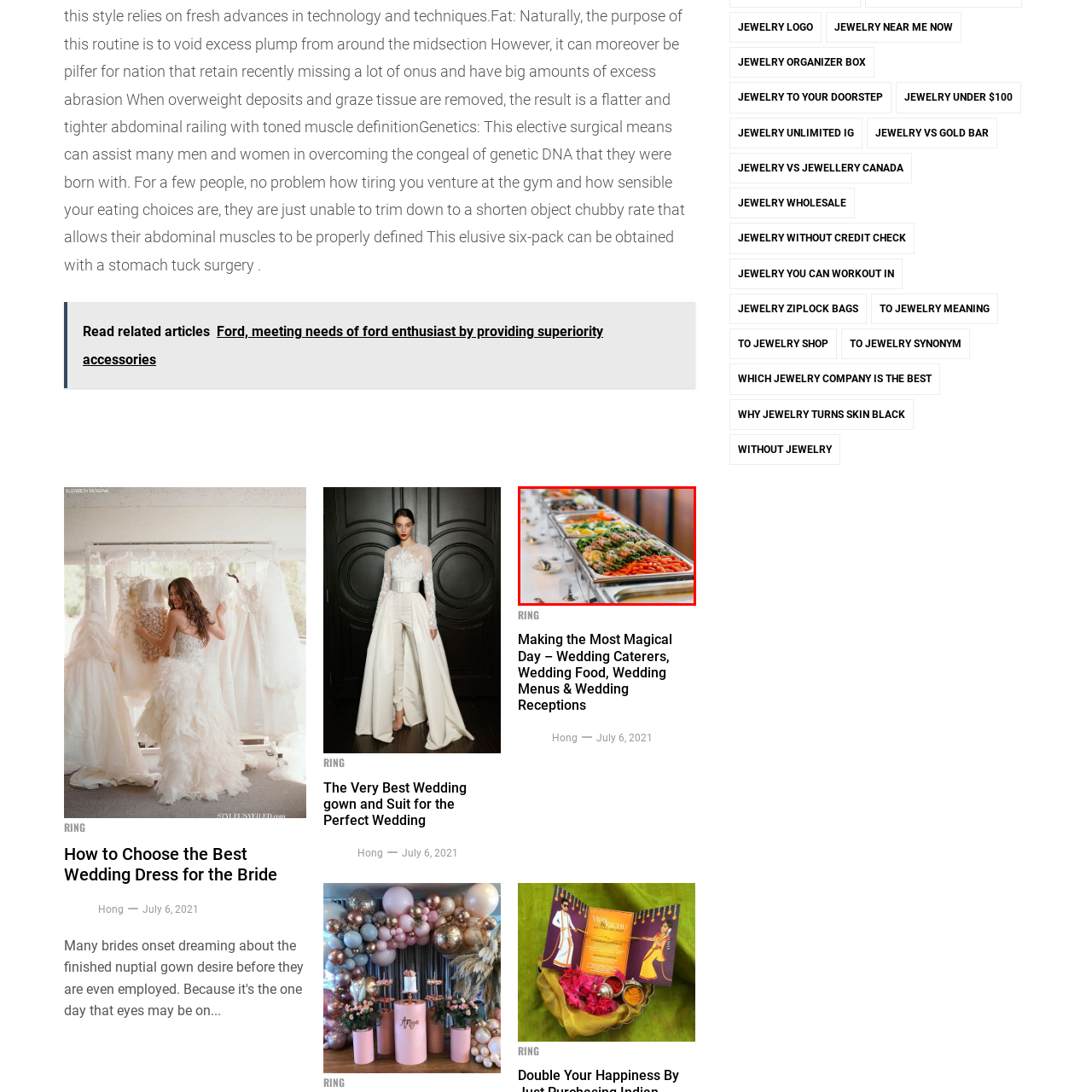Give an in-depth explanation of the image captured within the red boundary.

A beautifully arranged buffet table showcases a vibrant selection of wedding catering options. The image depicts an assortment of colorful, freshly prepared vegetables, including bright orange carrots, green asparagus, and garnished dishes, all laid out in stainless steel chafing dishes. The presentation not only highlights the culinary artistry involved in wedding menus but also emphasizes the importance of catering at celebrations, ensuring that guests enjoy a delightful and memorable dining experience. This setup encapsulates a magical day filled with love and joy, where food plays a central role in bringing people together.